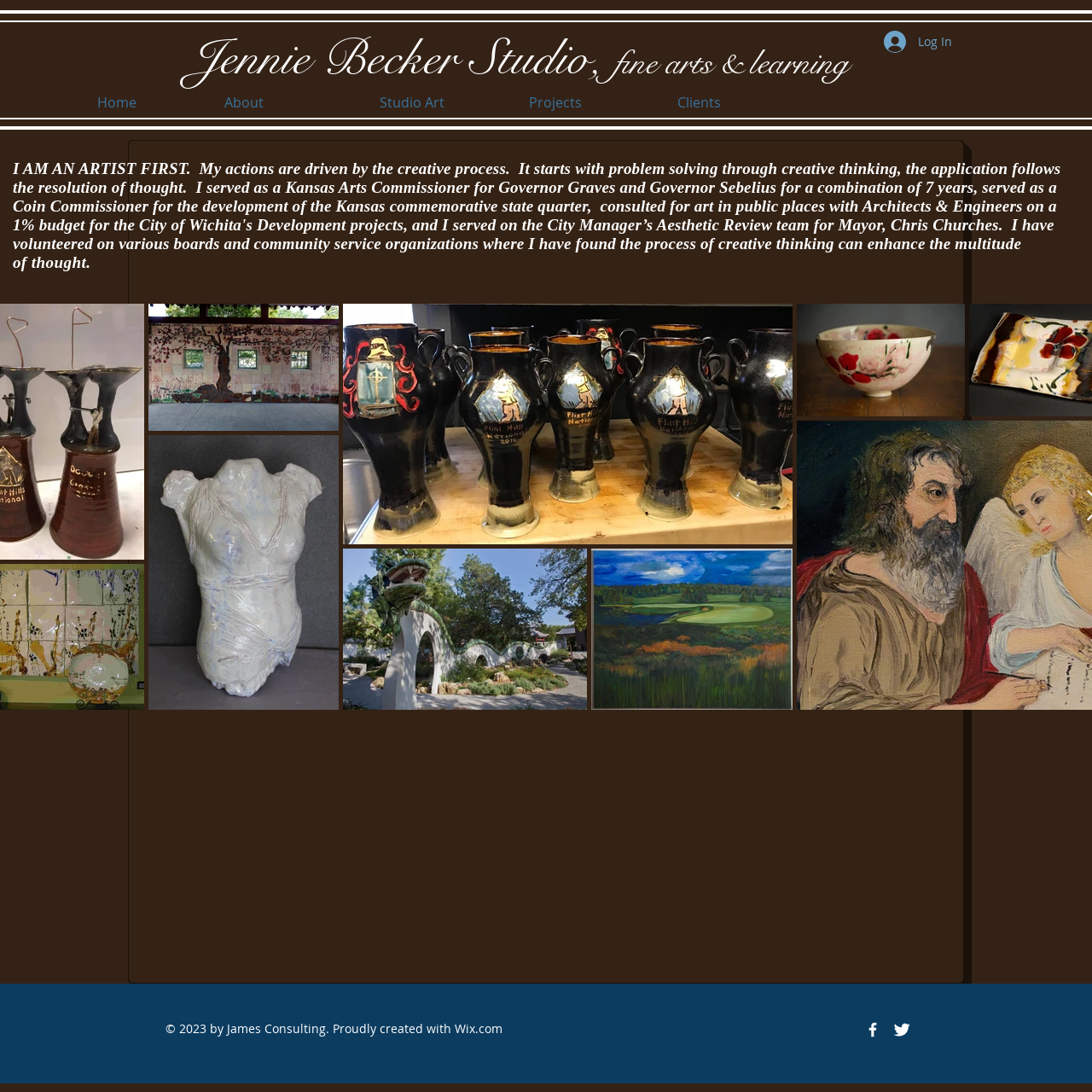What is the purpose of the button with the text 'Log In'?
Respond to the question with a well-detailed and thorough answer.

The button element with the text 'Log In' is likely used to allow users to log in to the website, possibly to access restricted content or to manage their accounts.